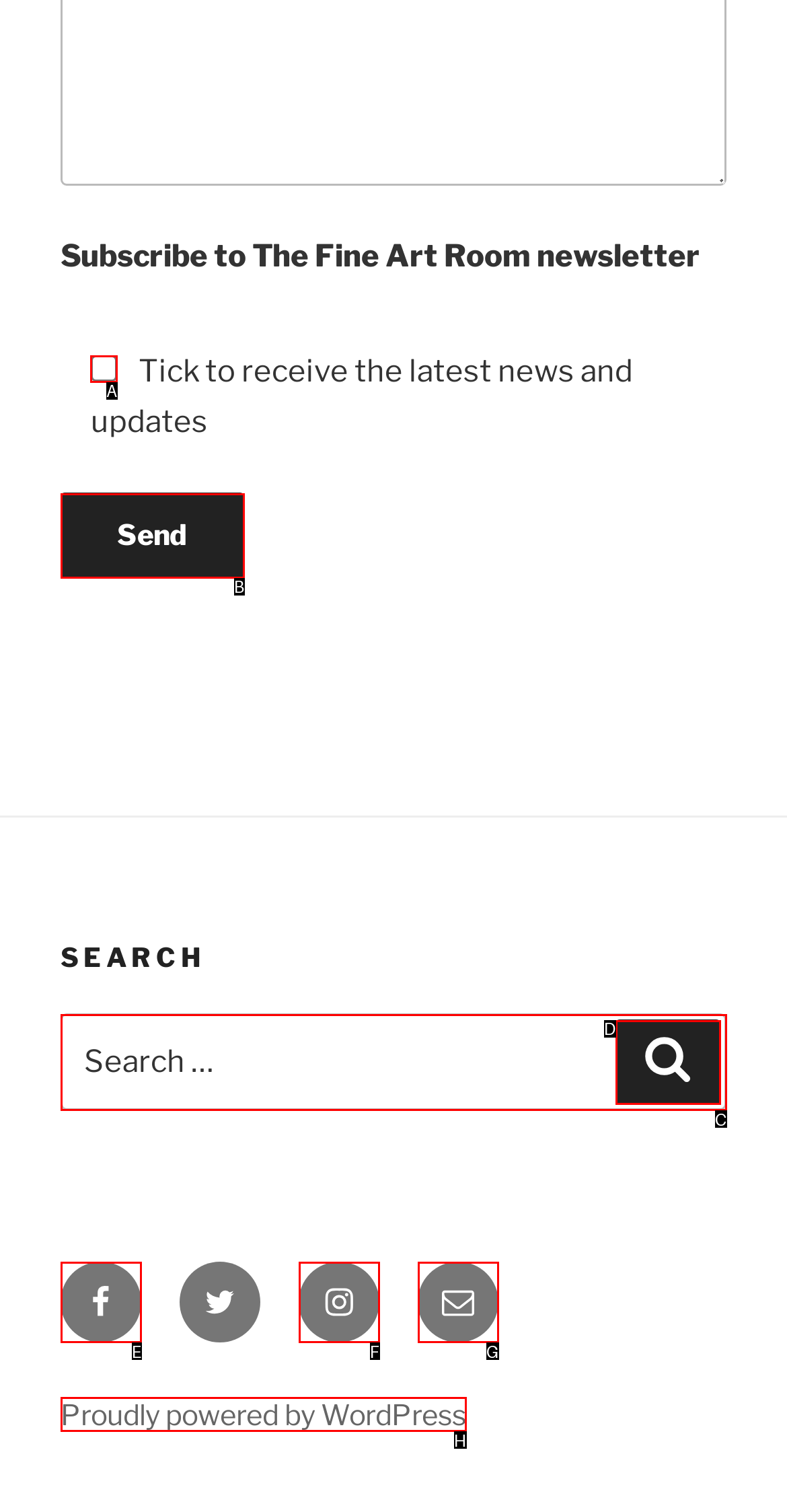Find the HTML element to click in order to complete this task: Click the search button
Answer with the letter of the correct option.

None